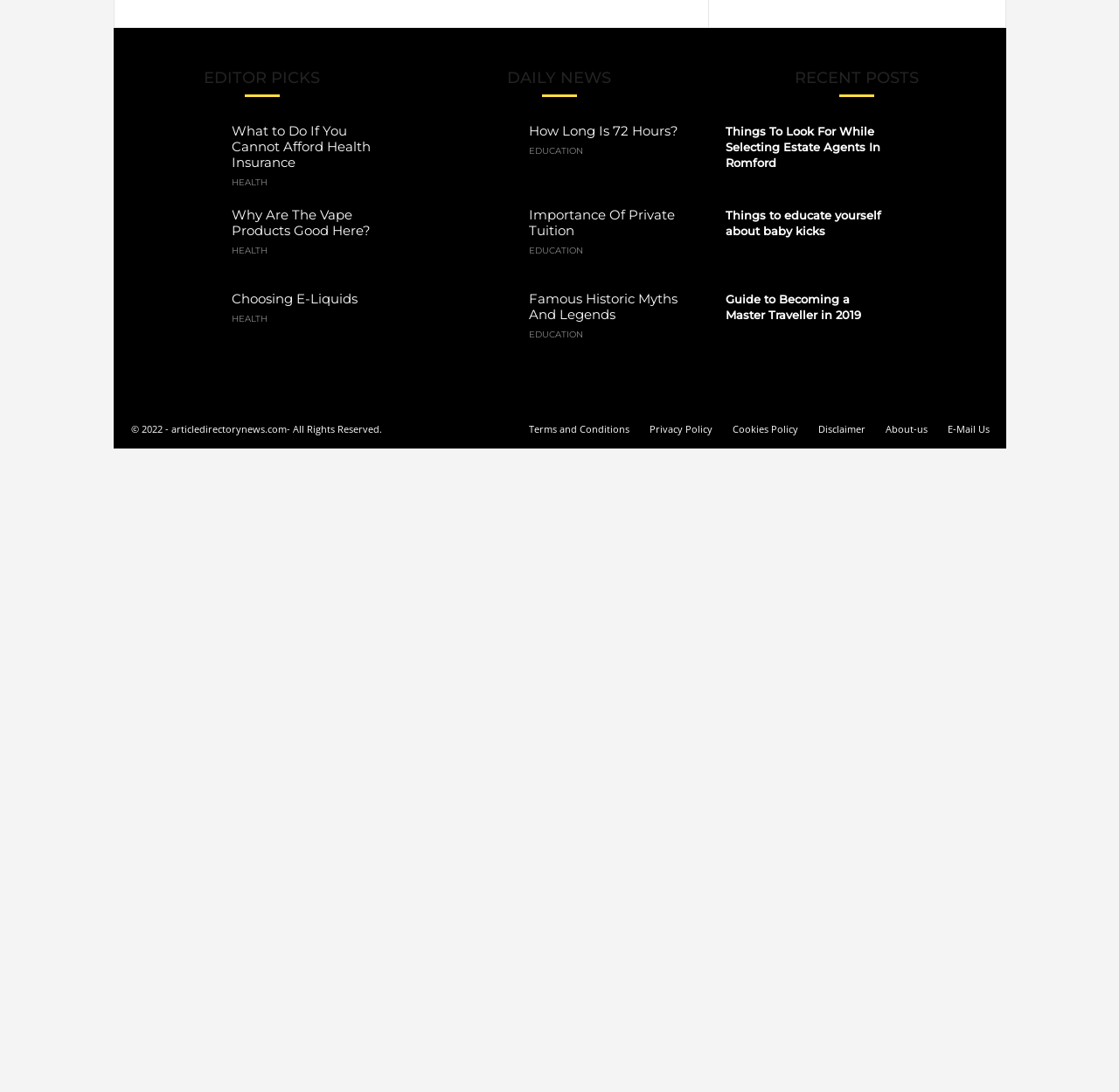Locate the bounding box coordinates of the element you need to click to accomplish the task described by this instruction: "Click on 'Health Insurance'".

[0.117, 0.1, 0.195, 0.16]